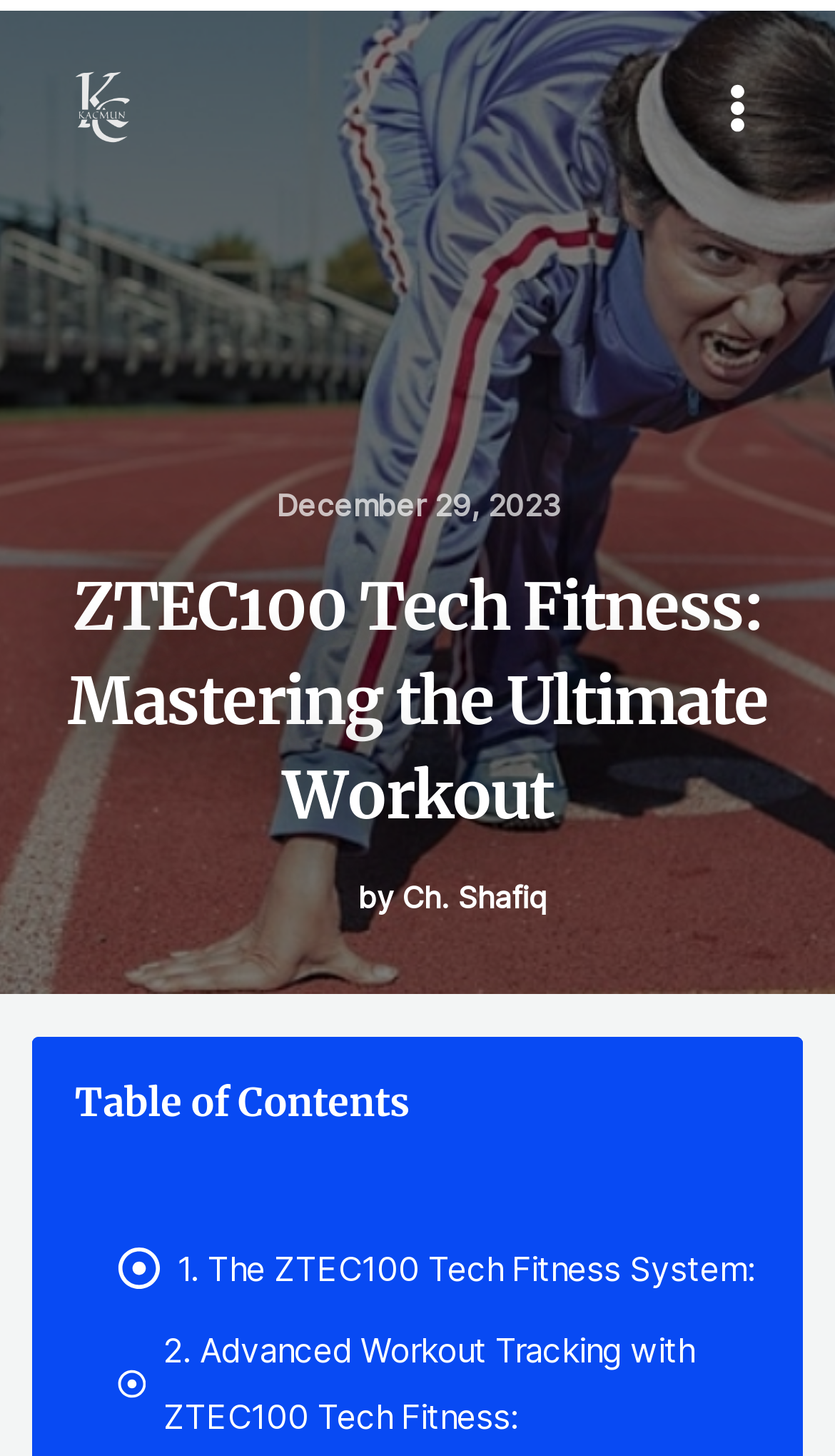Locate the bounding box of the UI element defined by this description: "aria-label="Search" name="query"". The coordinates should be given as four float numbers between 0 and 1, formatted as [left, top, right, bottom].

None